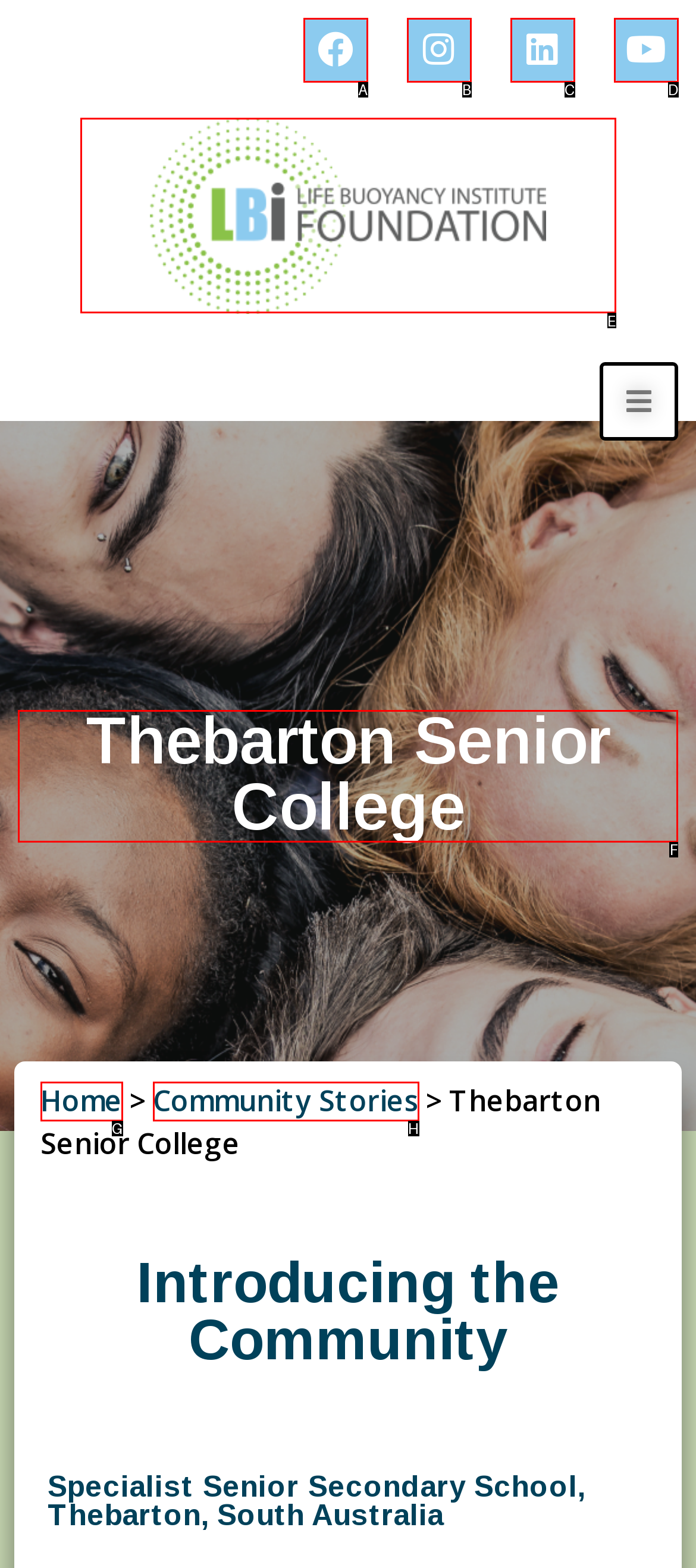Identify the letter of the UI element you should interact with to perform the task: Learn about Thebarton Senior College
Reply with the appropriate letter of the option.

F